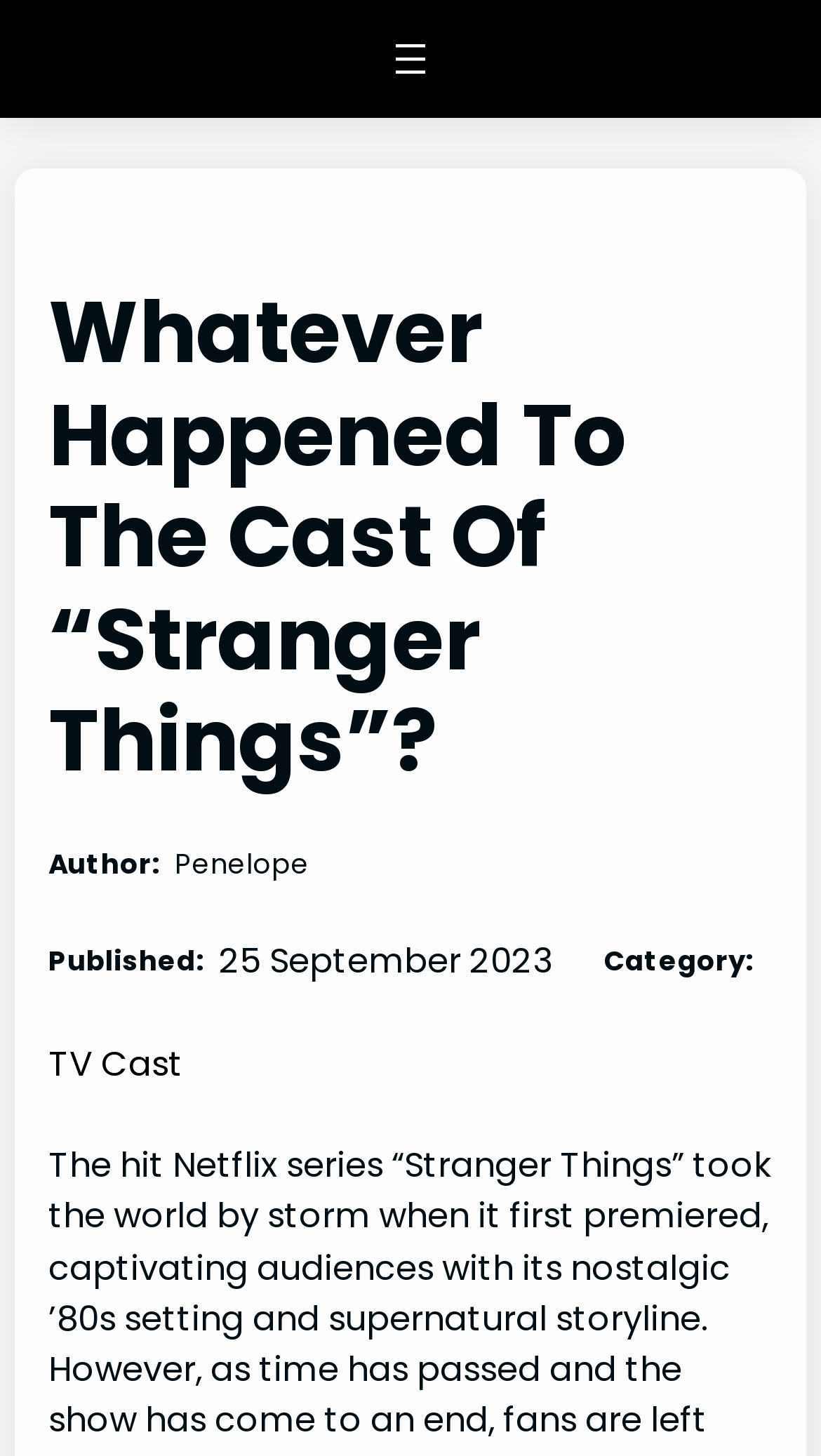Write an exhaustive caption that covers the webpage's main aspects.

The webpage is an article about the cast of the popular TV show "Stranger Things". At the top left of the page, there is a navigation menu with an "Open menu" button, accompanied by an image. Below this, the title of the article "Whatever Happened To The Cast Of “Stranger Things”?" is prominently displayed in a large font.

To the right of the title, there is a section with information about the article's author, Penelope, and the publication date, September 25, 2023. This section also includes a category label, "TV Cast", which is a link.

The rest of the page is likely dedicated to the article's content, which explores what the actors from "Stranger Things" have been up to since the show.